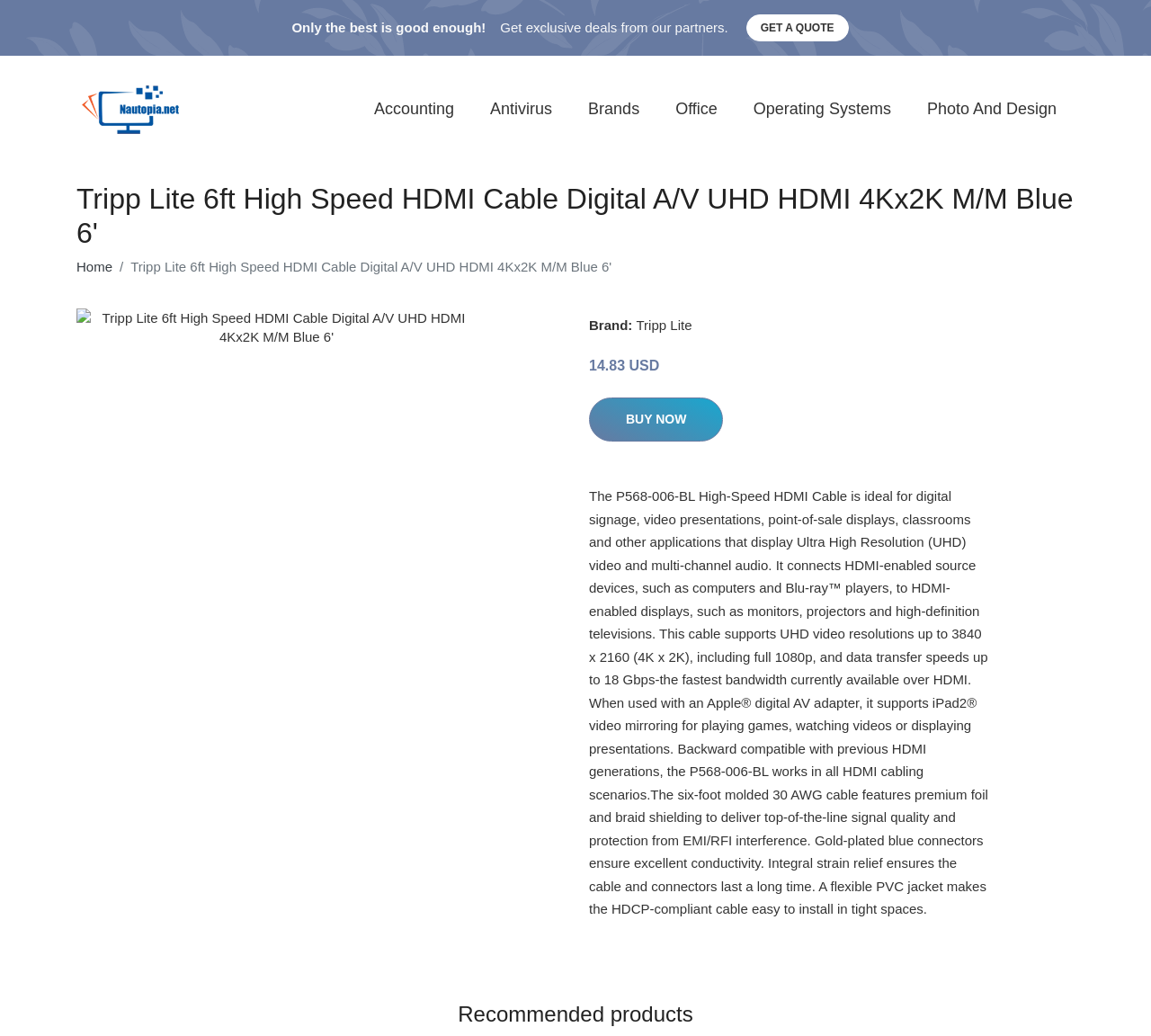Find the bounding box coordinates of the element to click in order to complete this instruction: "Buy Tripp Lite 6ft High Speed HDMI Cable now". The bounding box coordinates must be four float numbers between 0 and 1, denoted as [left, top, right, bottom].

[0.512, 0.384, 0.628, 0.427]